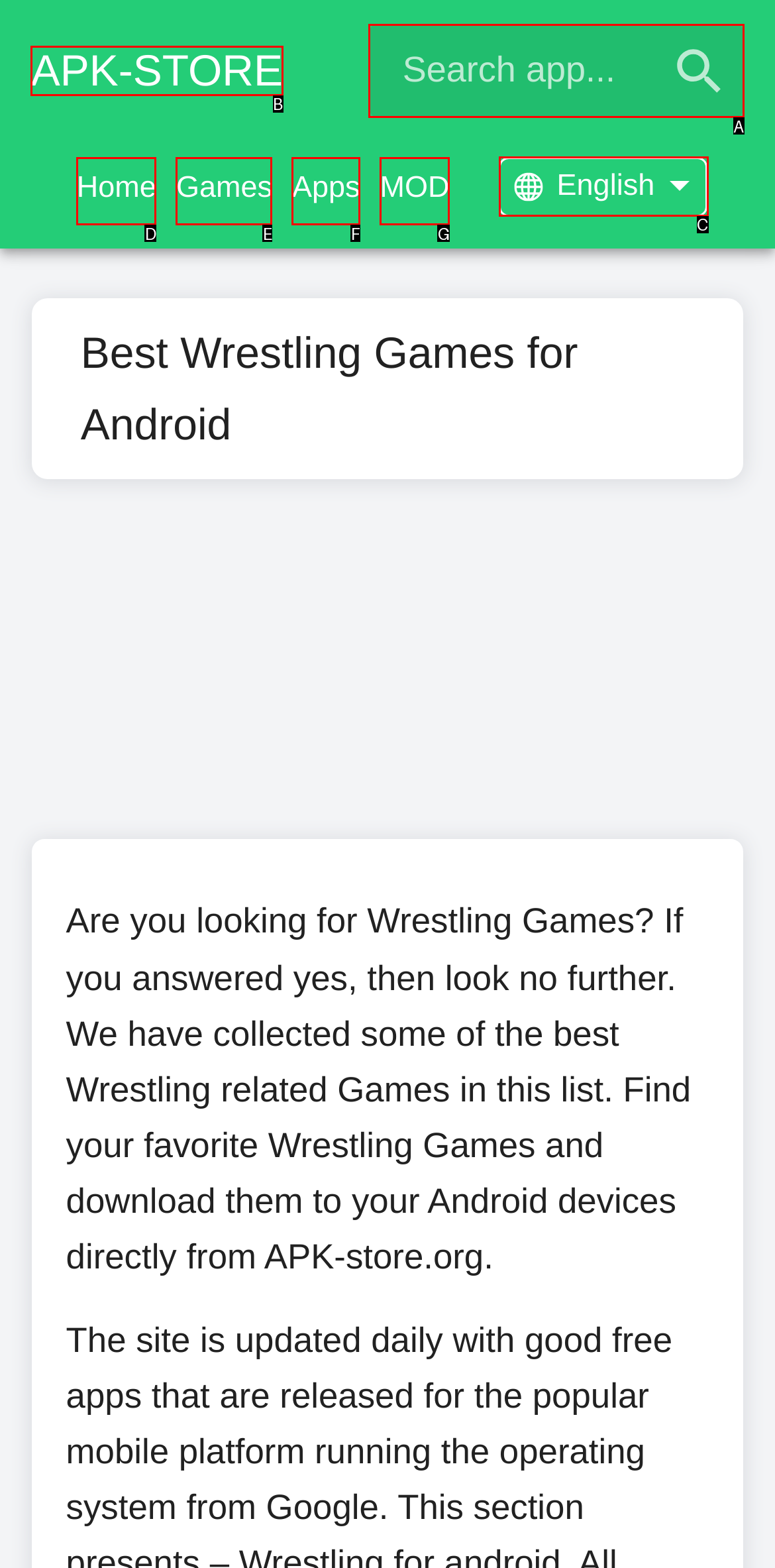Select the letter that corresponds to this element description: name="s" placeholder="Search app..."
Answer with the letter of the correct option directly.

A